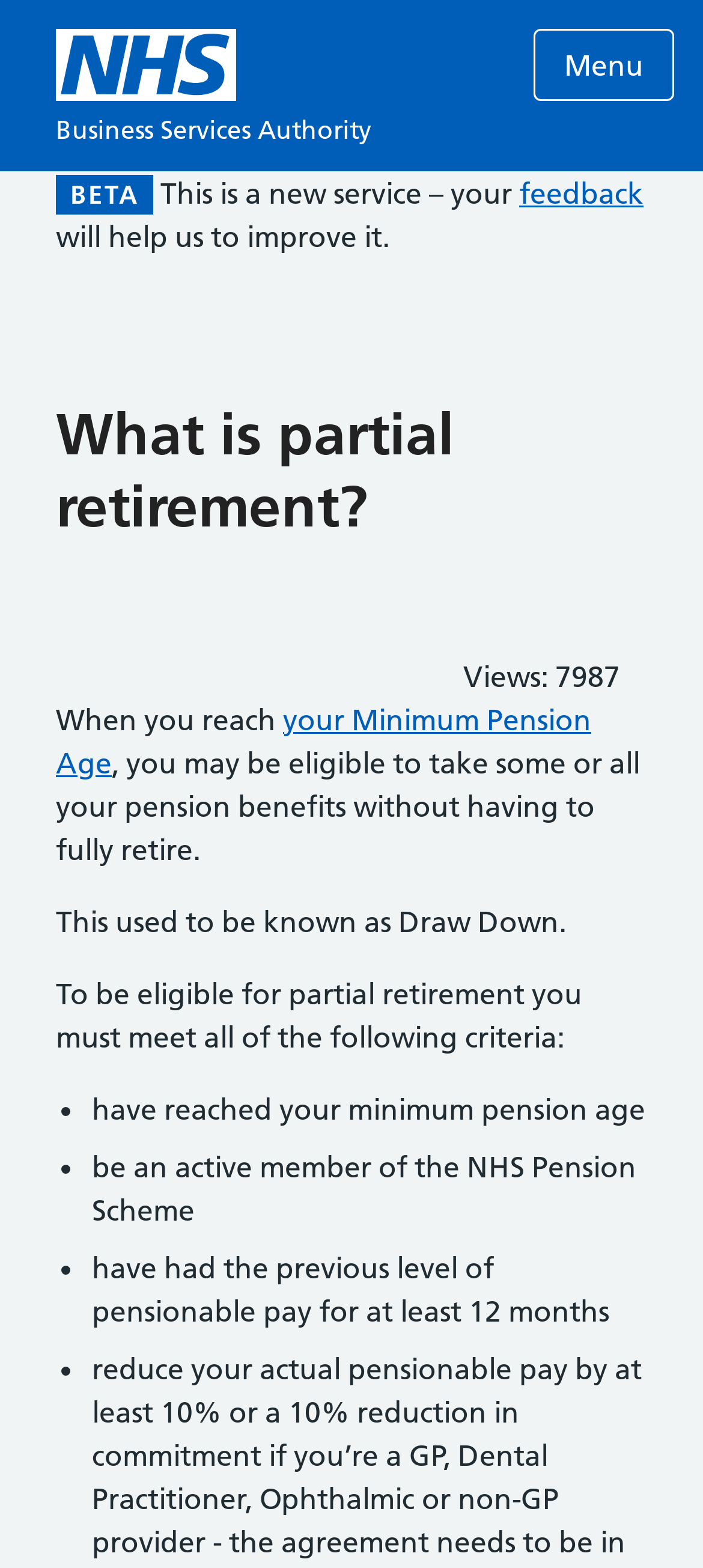Please examine the image and provide a detailed answer to the question: What is the purpose of the 'feedback' link?

I found the answer by looking at the surrounding text of the 'feedback' link which says 'This is a new service – your feedback will help us to improve it.' This implies that the purpose of the 'feedback' link is to collect user feedback to improve the service.